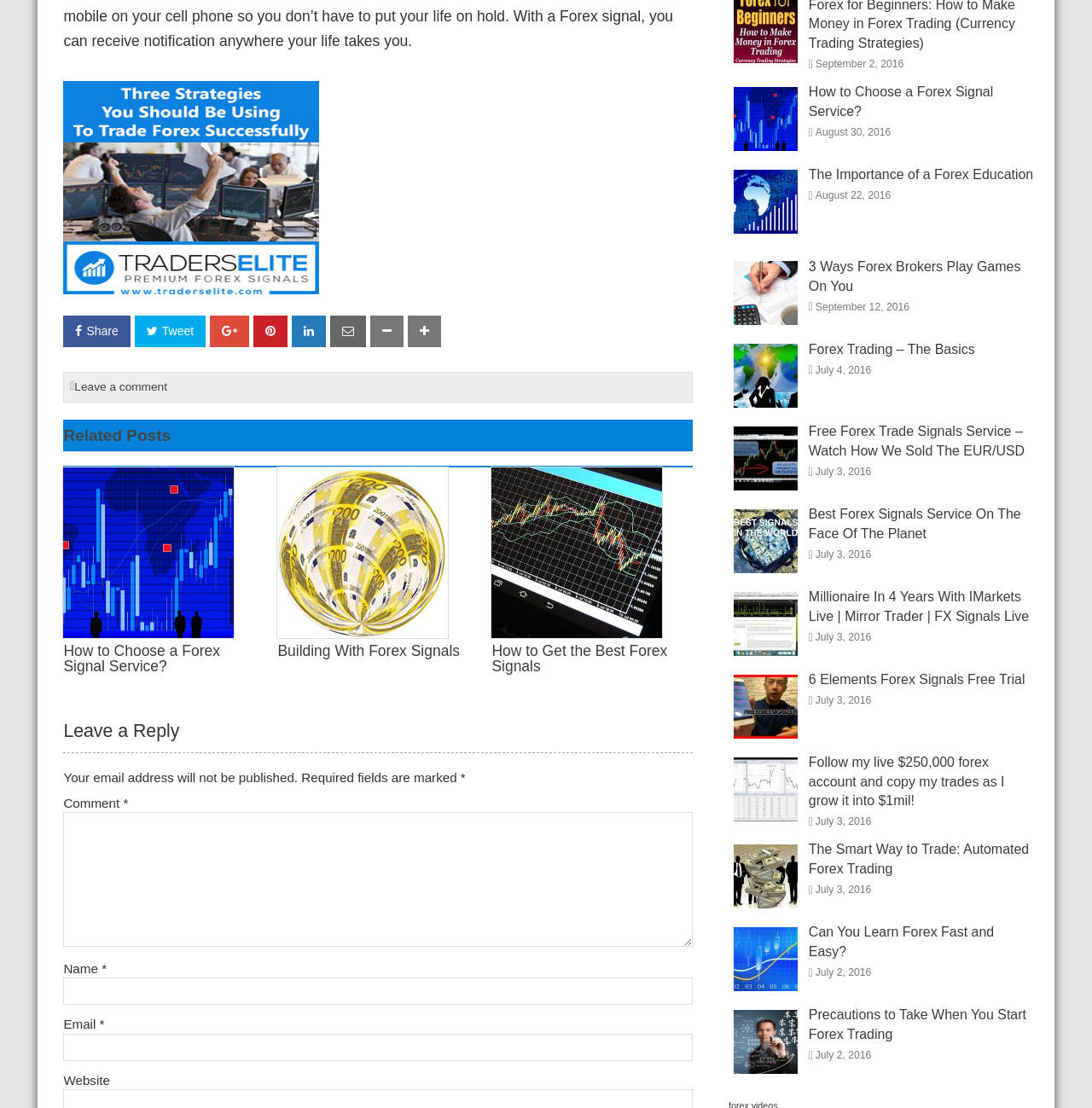What is the topic of the webpage?
Answer the question with a single word or phrase by looking at the picture.

Forex trading